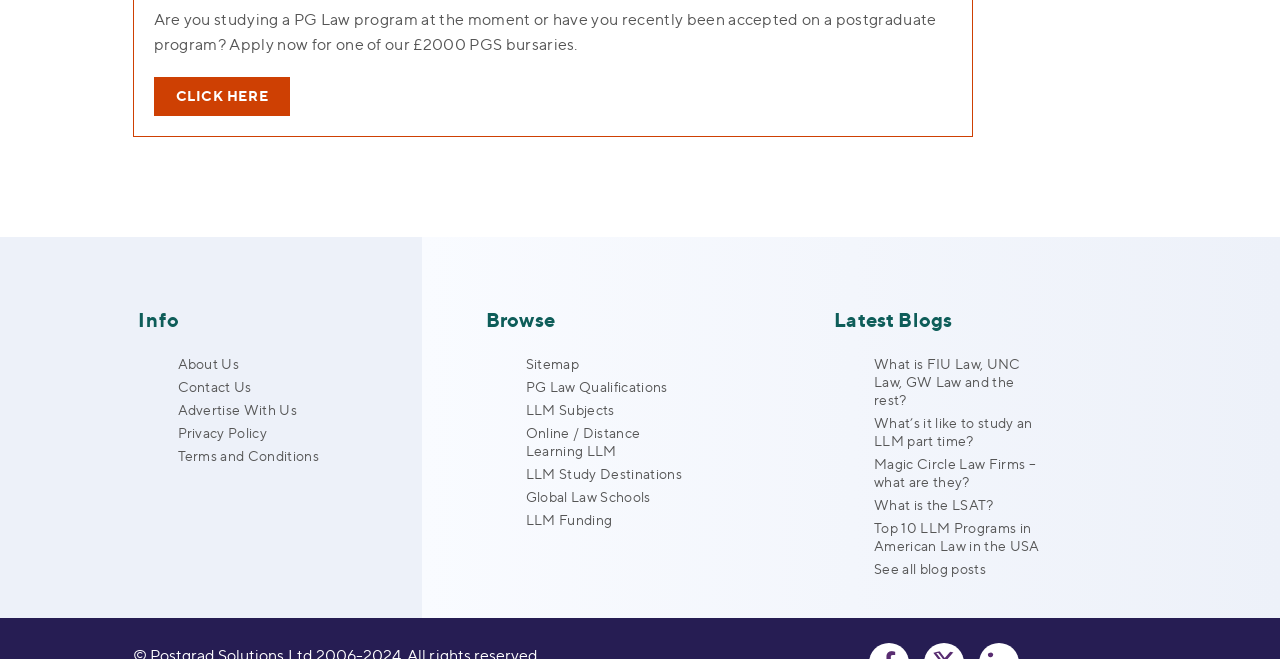Determine the bounding box coordinates of the target area to click to execute the following instruction: "Read the latest blog post."

[0.683, 0.538, 0.797, 0.619]